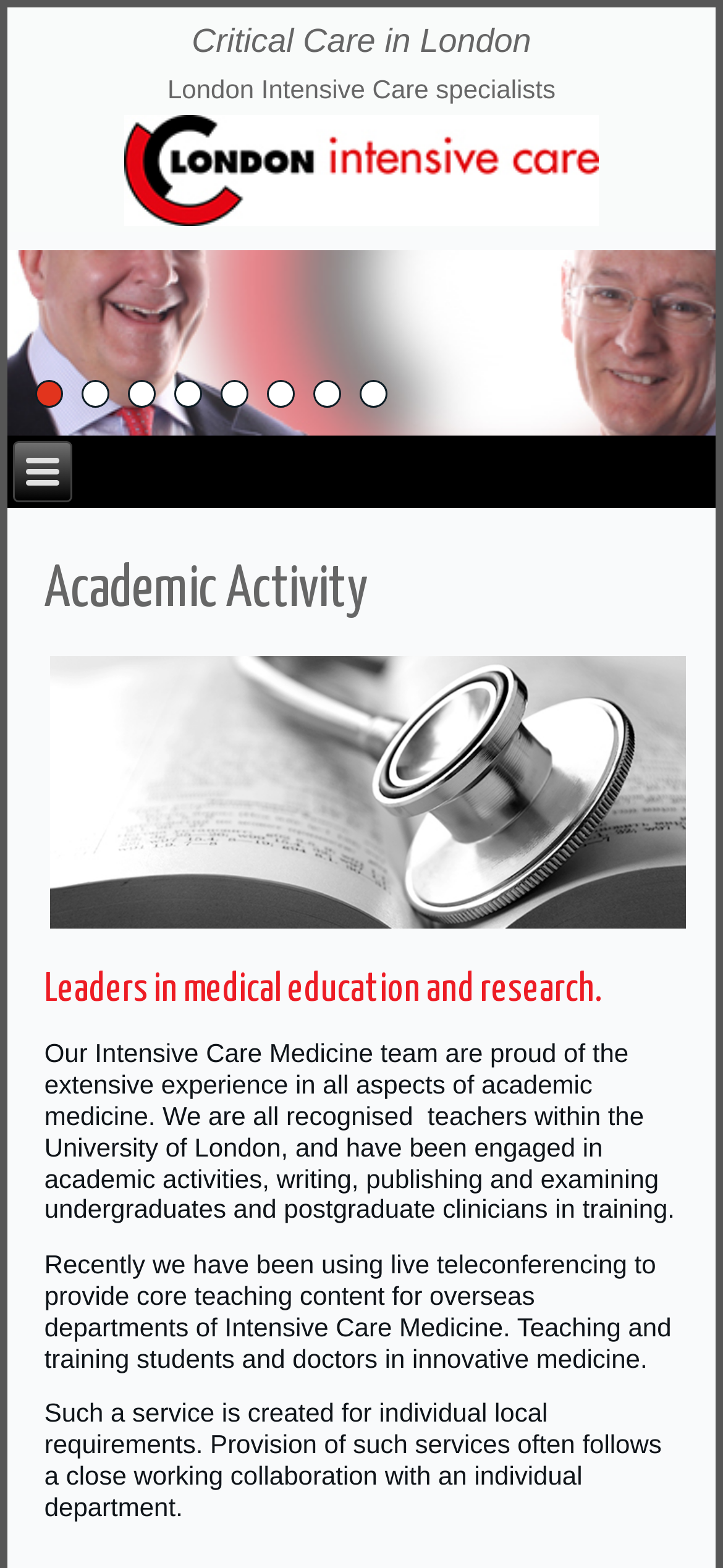What is the topic of the academic activity?
Provide an in-depth and detailed explanation in response to the question.

I found the heading 'Academic Activity' and then looked for the related text, which mentions 'Intensive Care Medicine'.